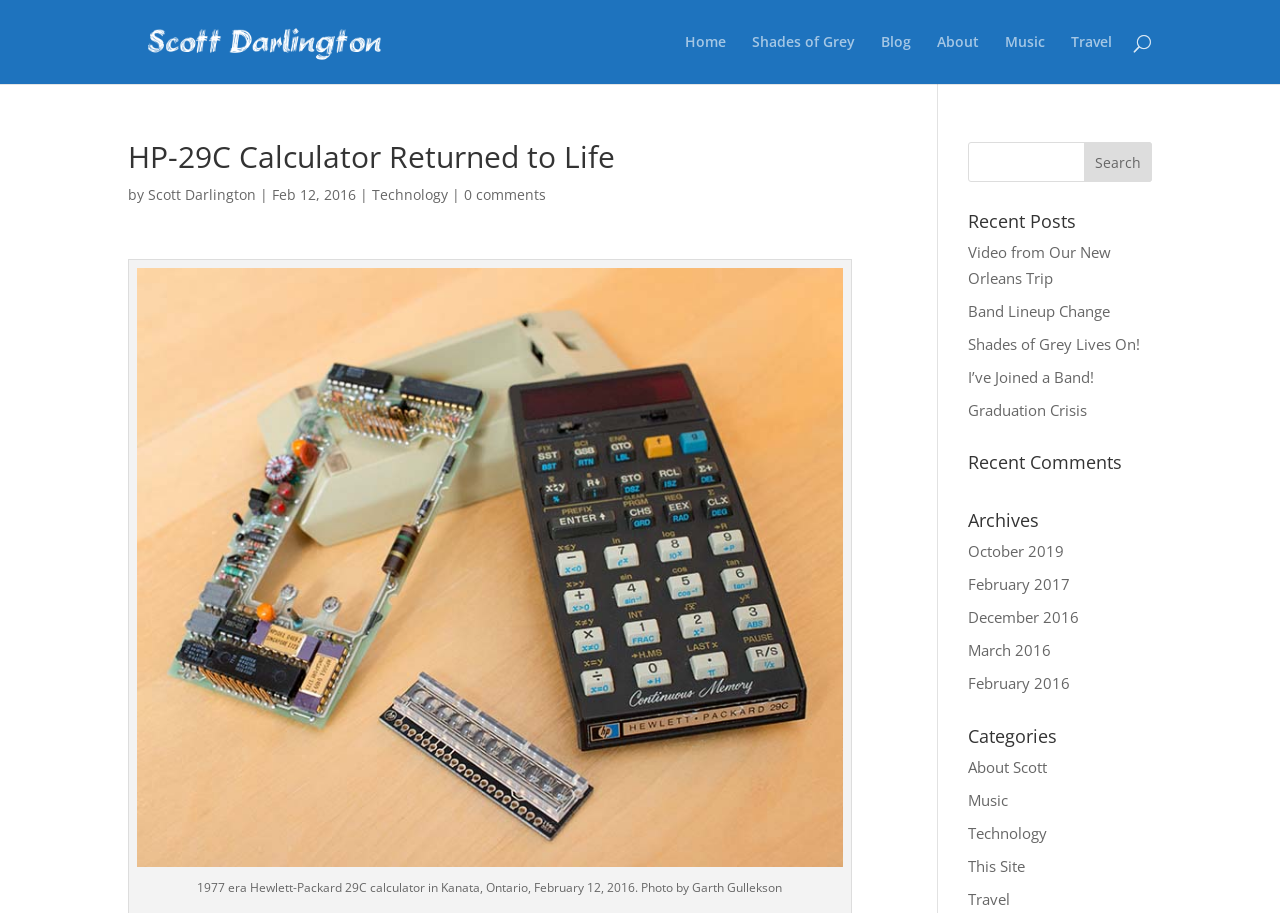Can you specify the bounding box coordinates for the region that should be clicked to fulfill this instruction: "Go to Scott Darlington's homepage".

[0.103, 0.033, 0.333, 0.055]